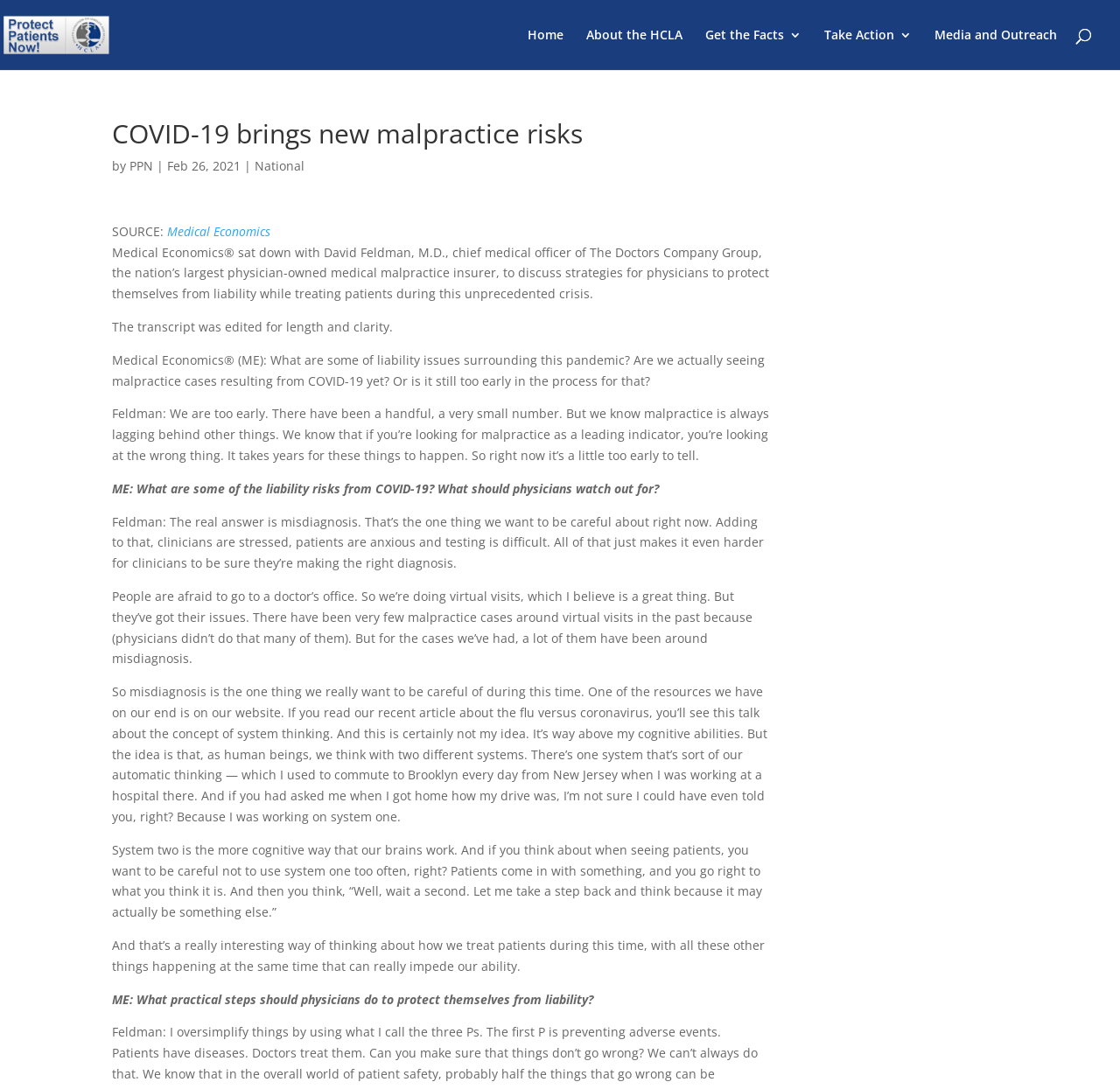Generate a comprehensive description of the contents of the webpage.

The webpage appears to be an article discussing medical malpractice risks related to COVID-19. At the top, there is a prominent link to "Protect Patients Now" accompanied by an image, situated near the top-left corner of the page. 

Below this, there is a navigation menu with links to "Home", "About the HCLA", "Get the Facts 3", "Take Action 3", and "Media and Outreach", spanning across the top of the page.

The main content of the article begins with a heading "COVID-19 brings new malpractice risks" followed by the author information, including the date "Feb 26, 2021". 

The article is an interview-style discussion between Medical Economics and Dr. David Feldman, chief medical officer of The Doctors Company Group, focusing on strategies for physicians to protect themselves from liability while treating patients during the pandemic. 

The interview is divided into several sections, with questions from Medical Economics and responses from Dr. Feldman. The topics covered include liability issues surrounding the pandemic, malpractice risks, and practical steps physicians can take to protect themselves from liability. 

Throughout the article, there are no images aside from the "Protect Patients Now" logo at the top. The text is organized into paragraphs, with clear headings and concise language, making it easy to follow the discussion.